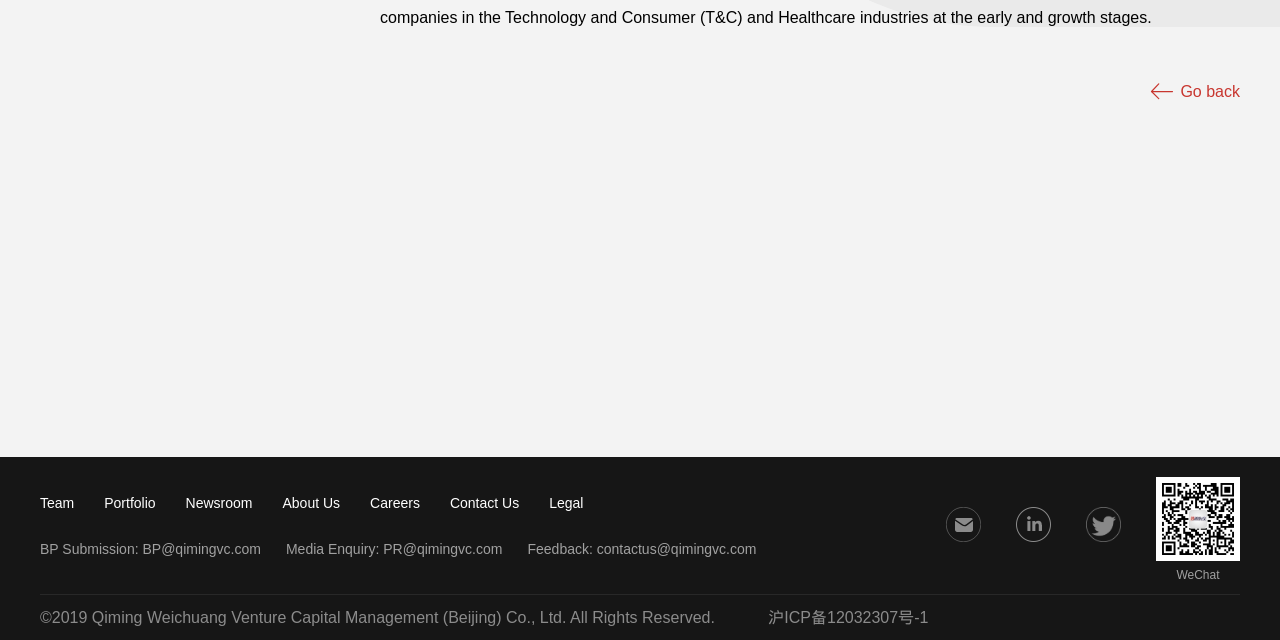Please specify the bounding box coordinates in the format (top-left x, top-left y, bottom-right x, bottom-right y), with all values as floating point numbers between 0 and 1. Identify the bounding box of the UI element described by: parent_node: WeChat

[0.848, 0.792, 0.876, 0.847]